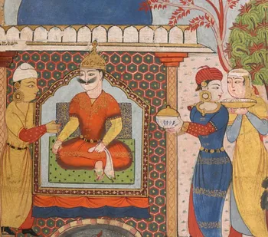Please provide a short answer using a single word or phrase for the question:
What is the pattern on the background?

Floral pattern